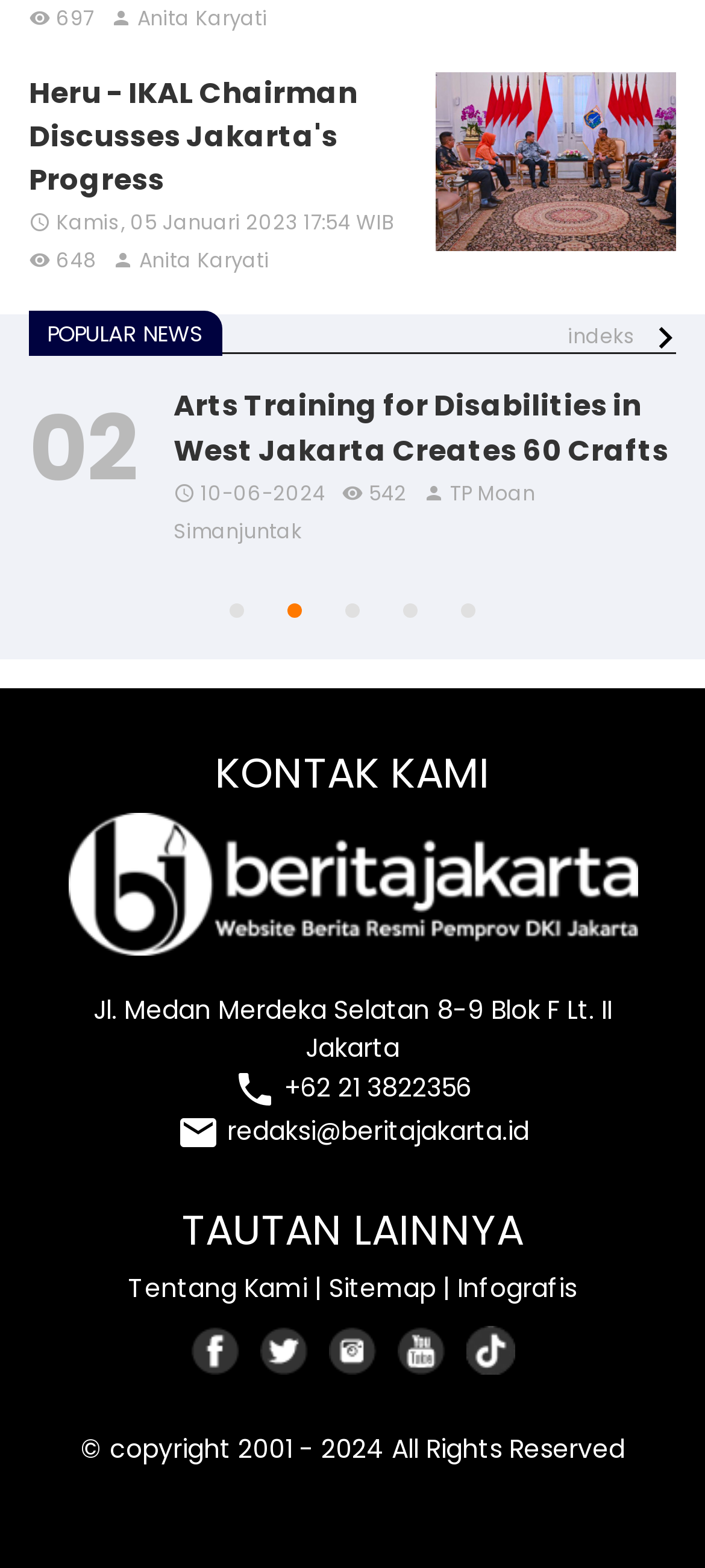Provide the bounding box coordinates of the UI element that matches the description: "Tentang Kami".

[0.182, 0.81, 0.436, 0.833]